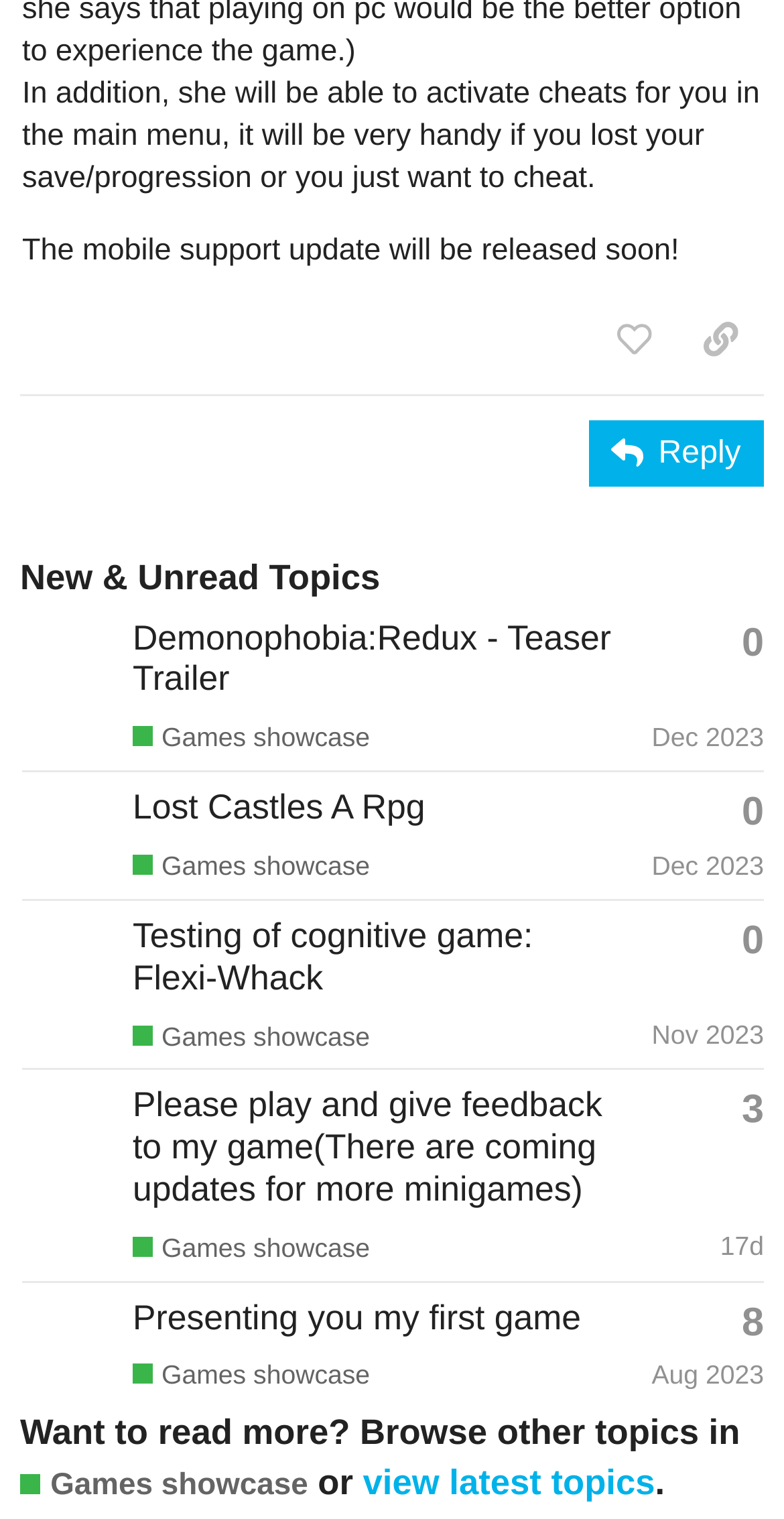Determine the bounding box of the UI component based on this description: "aria-label="patrickb27's profile, latest poster"". The bounding box coordinates should be four float values between 0 and 1, i.e., [left, top, right, bottom].

[0.028, 0.538, 0.151, 0.56]